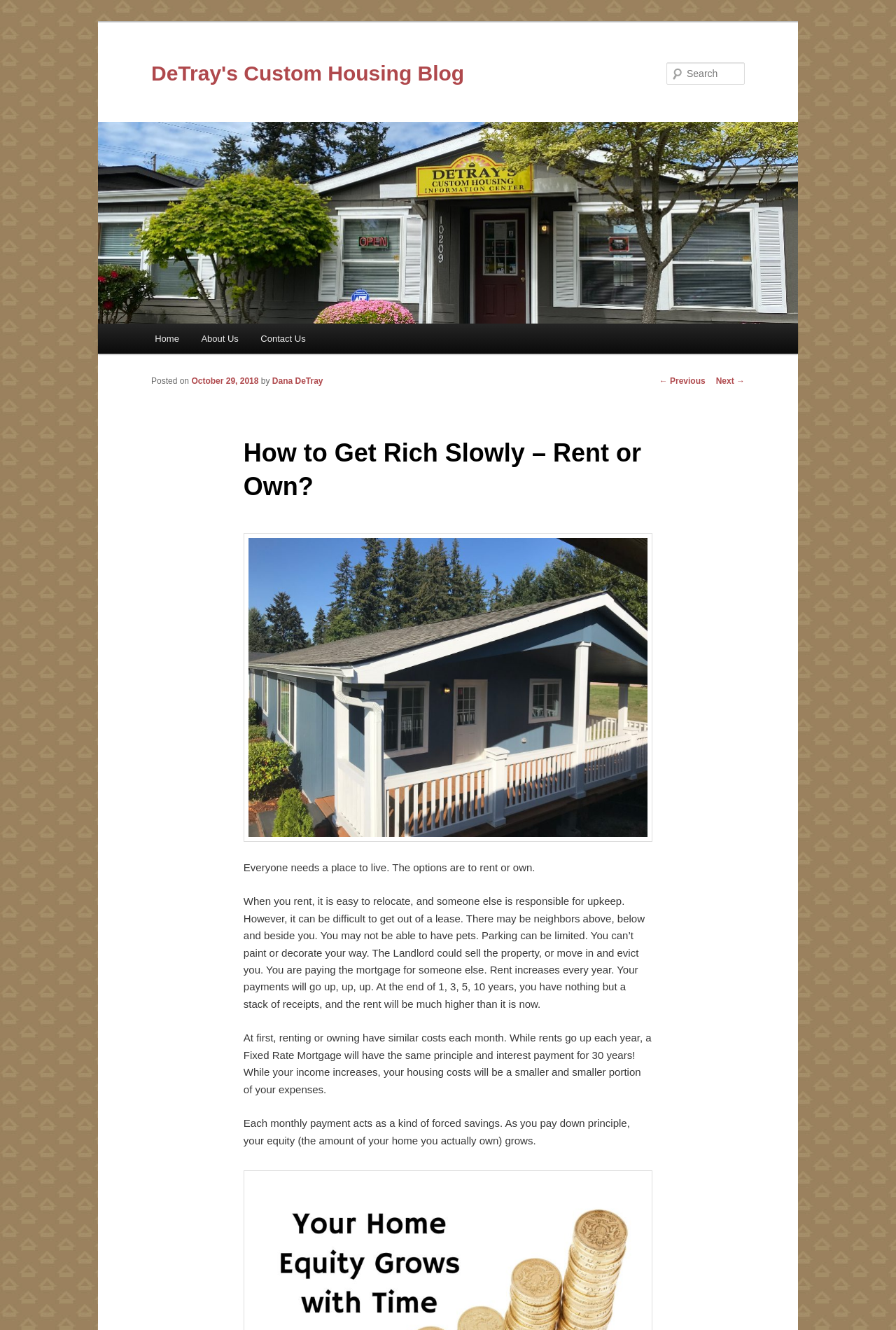Please provide the bounding box coordinates for the UI element as described: "parent_node: DeTray's Custom Housing Blog". The coordinates must be four floats between 0 and 1, represented as [left, top, right, bottom].

[0.109, 0.092, 0.891, 0.243]